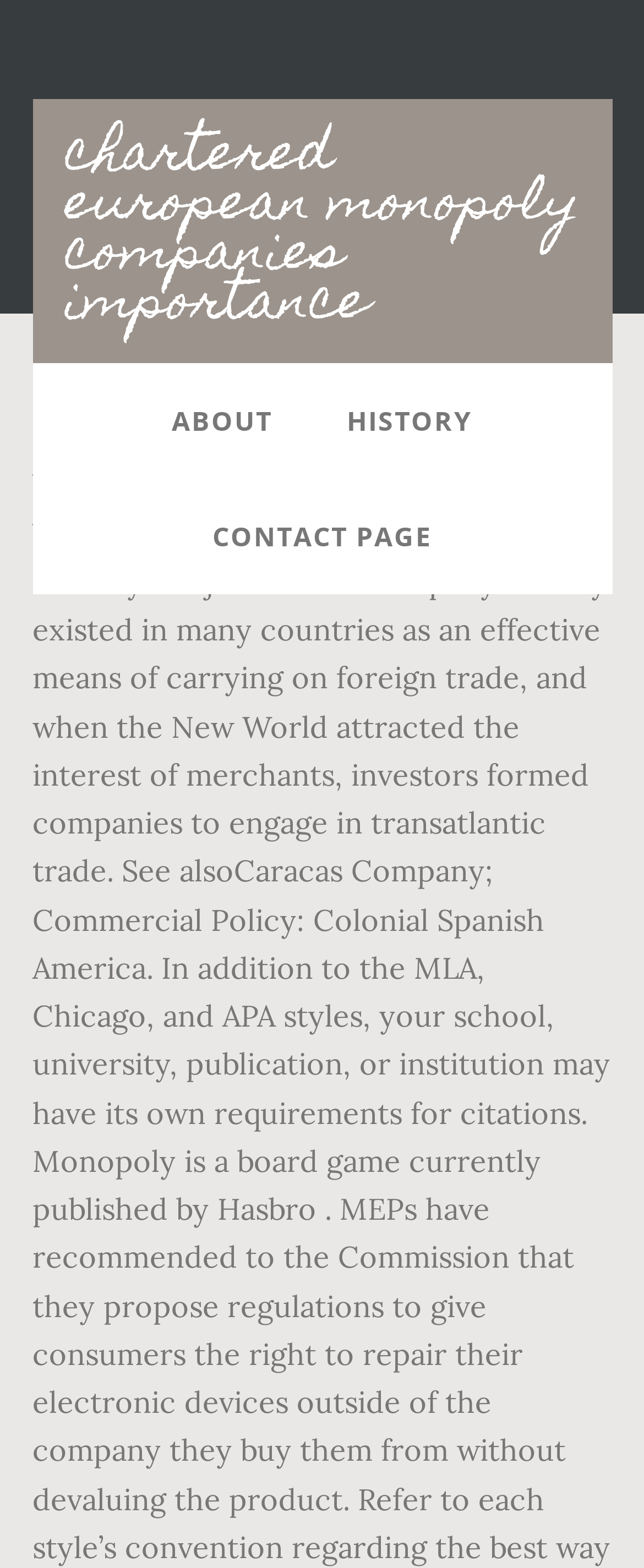Determine the bounding box coordinates in the format (top-left x, top-left y, bottom-right x, bottom-right y). Ensure all values are floating point numbers between 0 and 1. Identify the bounding box of the UI element described by: About

[0.215, 0.232, 0.474, 0.305]